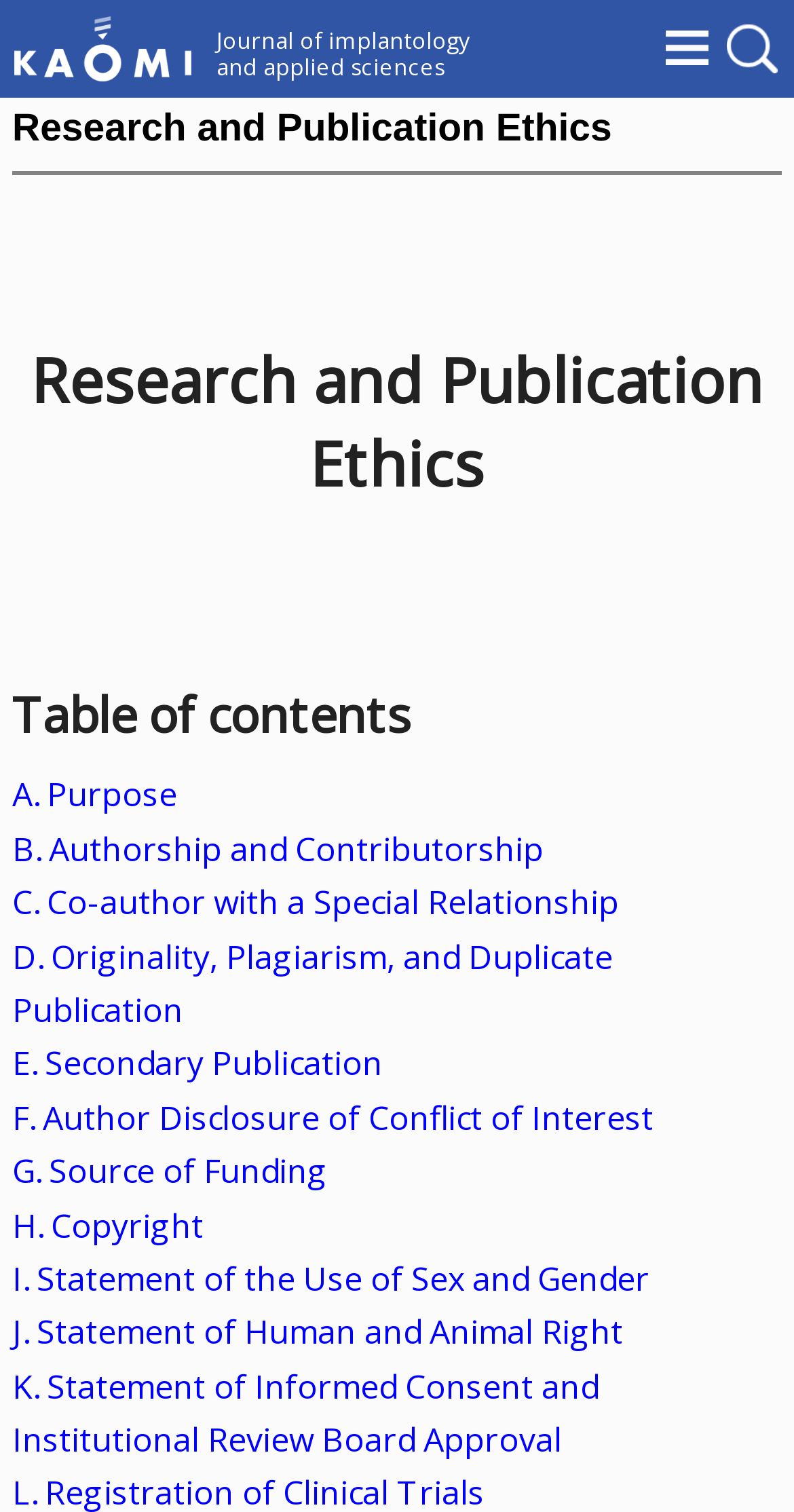Describe every aspect of the webpage in a detailed manner.

This webpage appears to be a journal or academic publication website, specifically focused on implantology and applied sciences. At the top, there is a heading that reads "Journal of Implantology and Applied Sciences" with a linked image beside it. 

To the right of the heading, there are three links: "menu", an empty link, and another empty link. The "menu" link has an accompanying image.

Below the top section, there are two headings that read "Research and Publication Ethics", stacked on top of each other. 

Following the ethics headings, there is a section titled "Table of contents". This section contains a list of 11 links, labeled from "A. Purpose" to "K. Statement of Informed Consent and Institutional Review Board Approval", which appear to be guidelines or rules for research and publication. These links are arranged vertically, with the first link starting from the top left and the last link ending at the bottom left of the section.